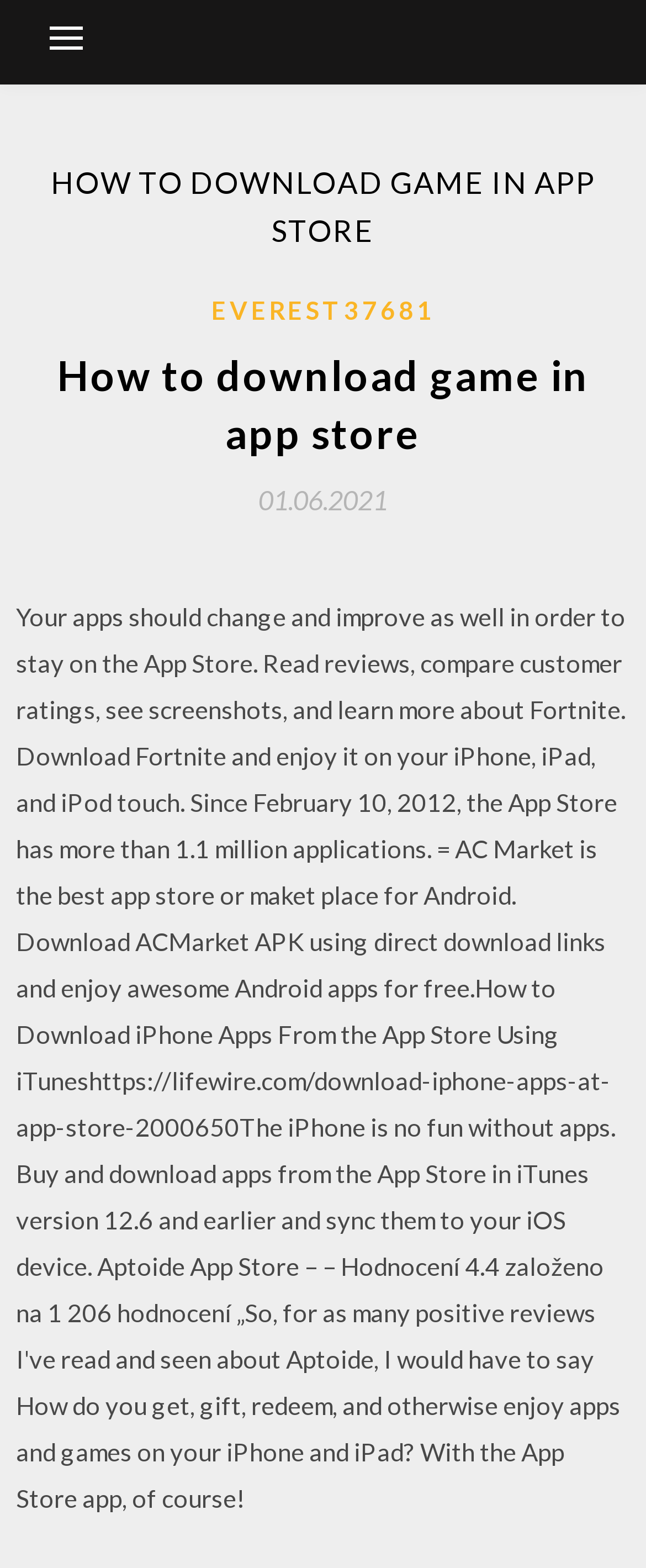Use a single word or phrase to answer the question:
What is the purpose of the button at the top of the page?

Expand primary menu